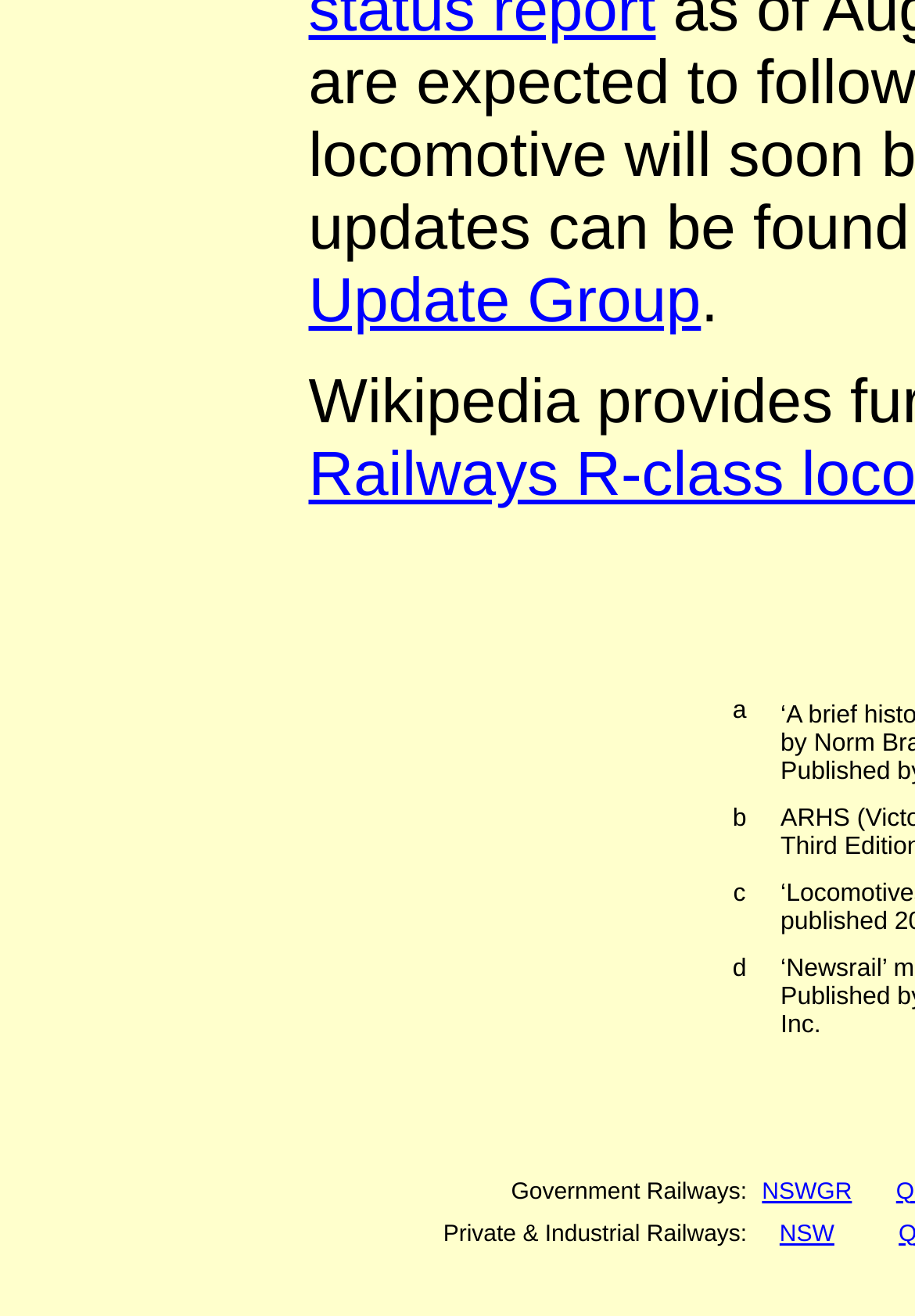What is the purpose of the webpage?
Using the image, provide a concise answer in one word or a short phrase.

Railway information